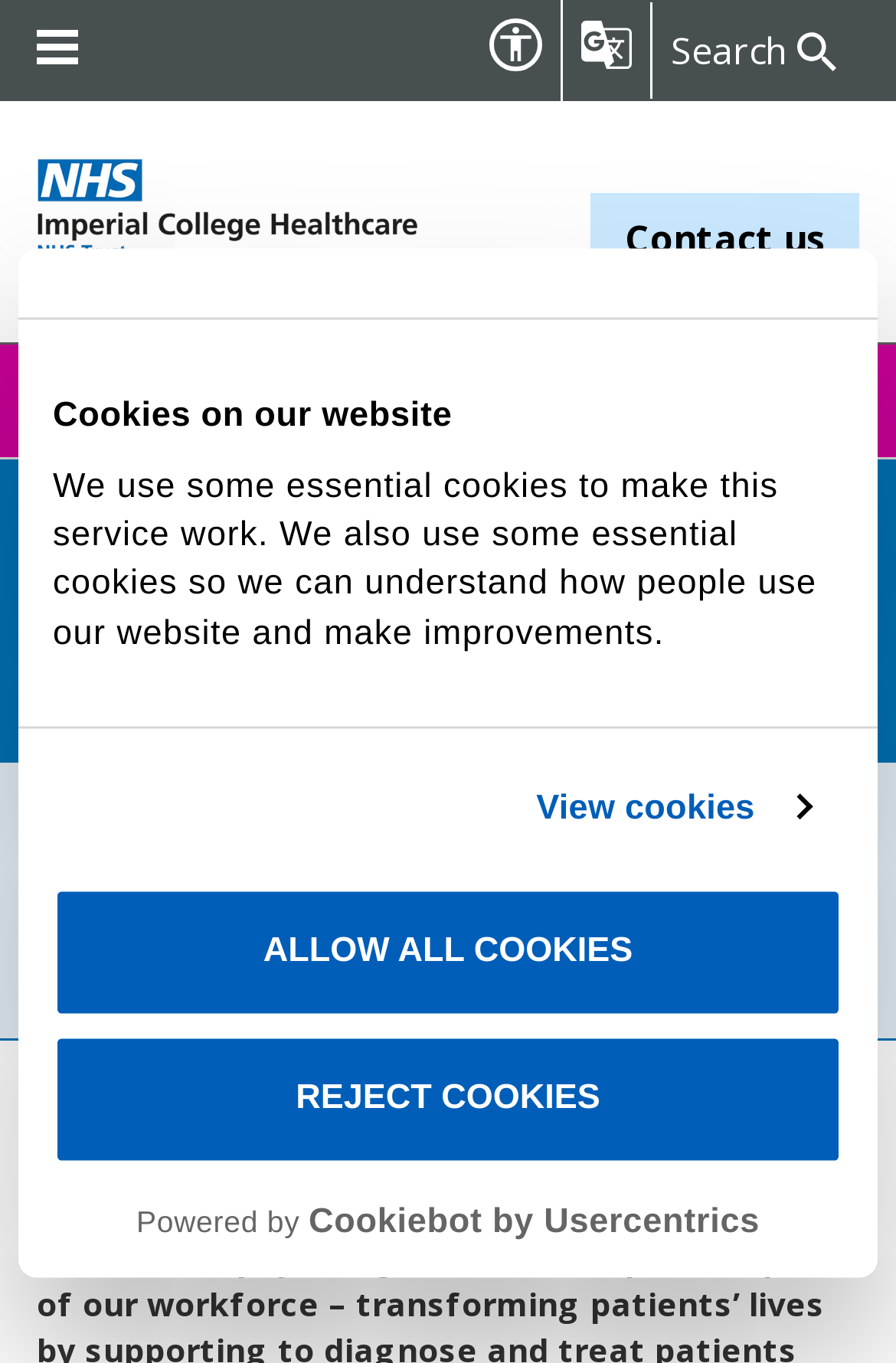What is the purpose of the cardiac physiologists?
Please answer the question with a detailed and comprehensive explanation.

Based on the webpage, it is clear that the cardiac physiologists are an important part of the workforce, and their role is to support the diagnosis and treatment of patients with heart disease.